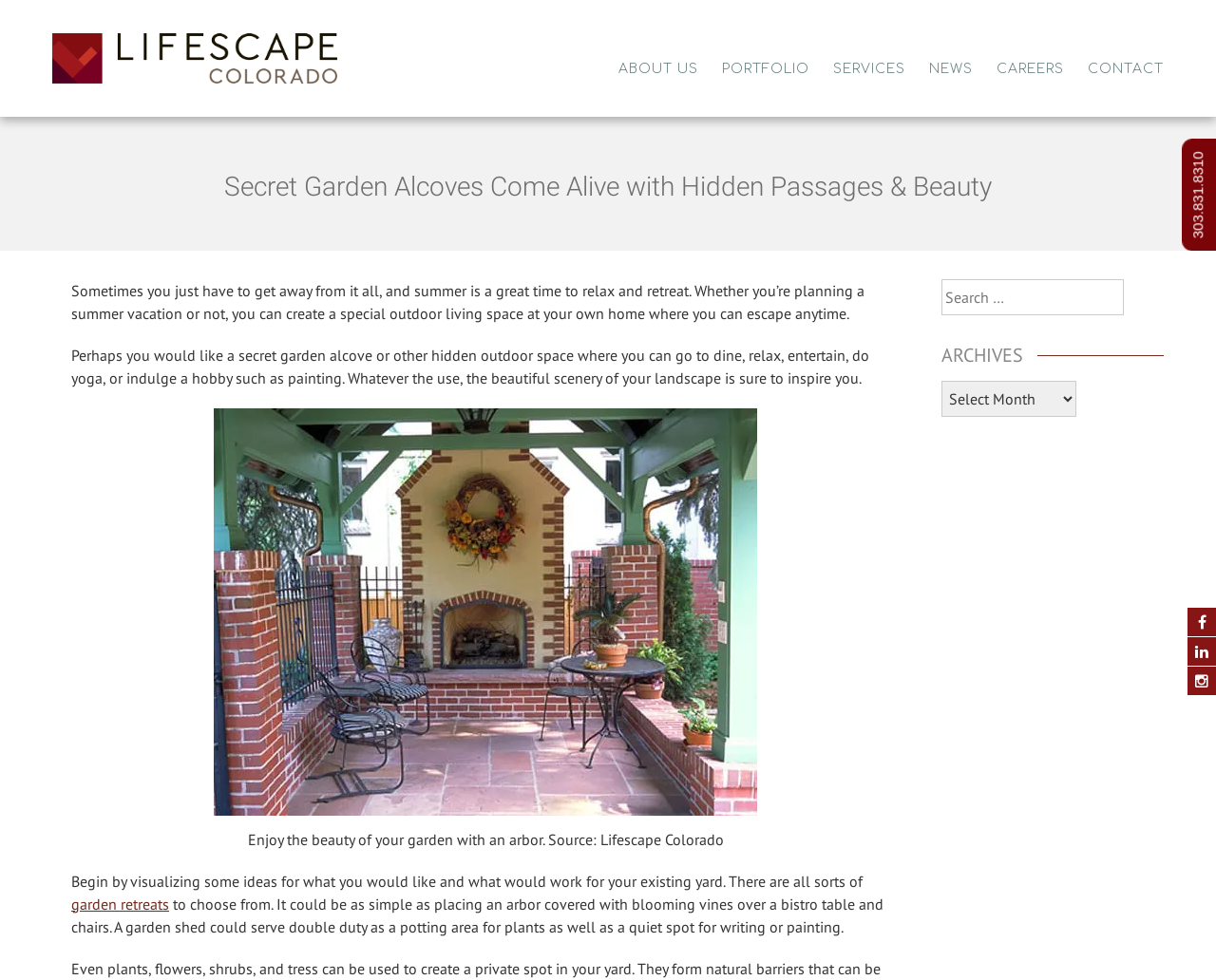Specify the bounding box coordinates of the area to click in order to follow the given instruction: "Read more about 'garden retreats'."

[0.059, 0.912, 0.139, 0.932]